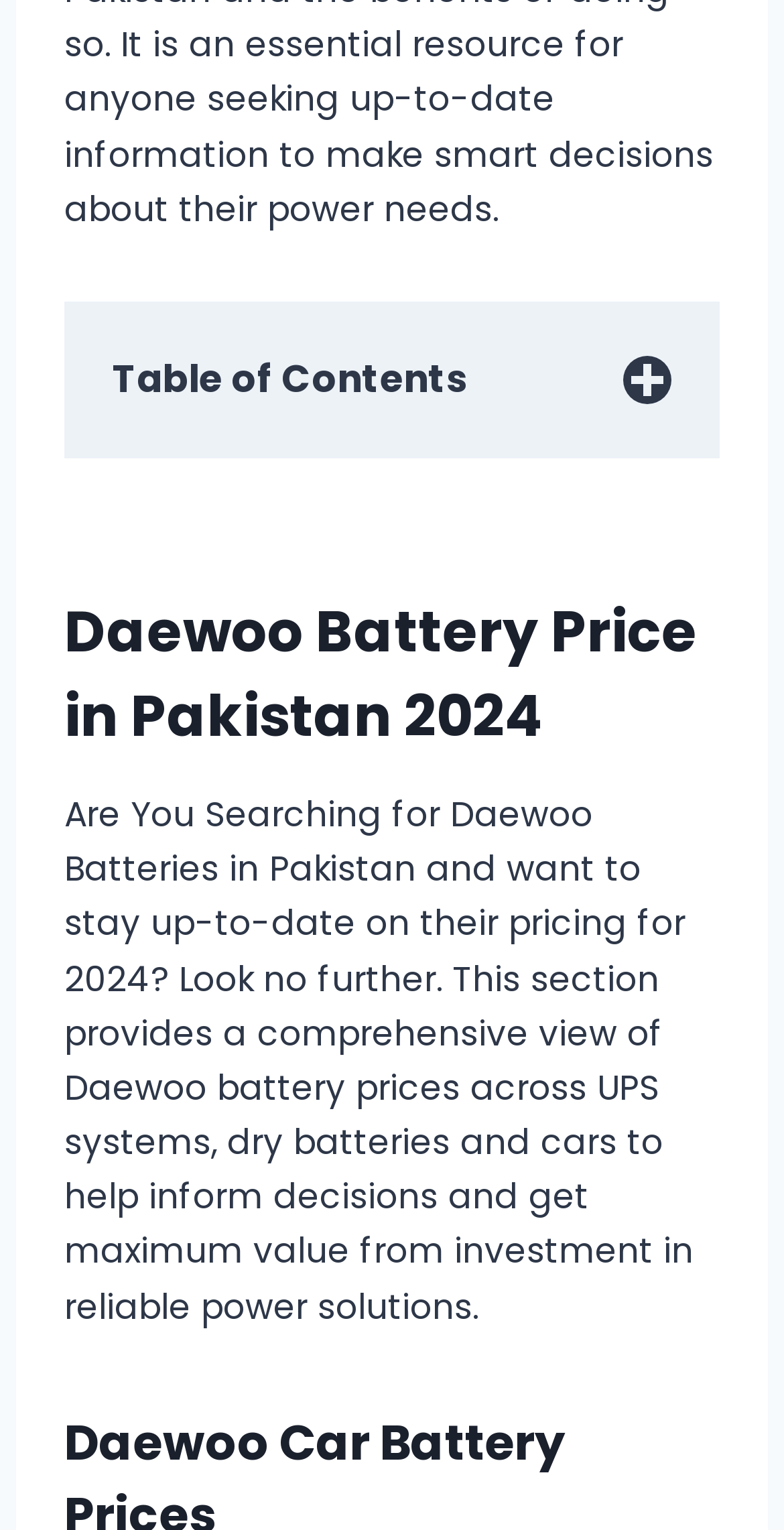Show the bounding box coordinates of the element that should be clicked to complete the task: "Expand the table of contents".

[0.795, 0.233, 0.856, 0.264]